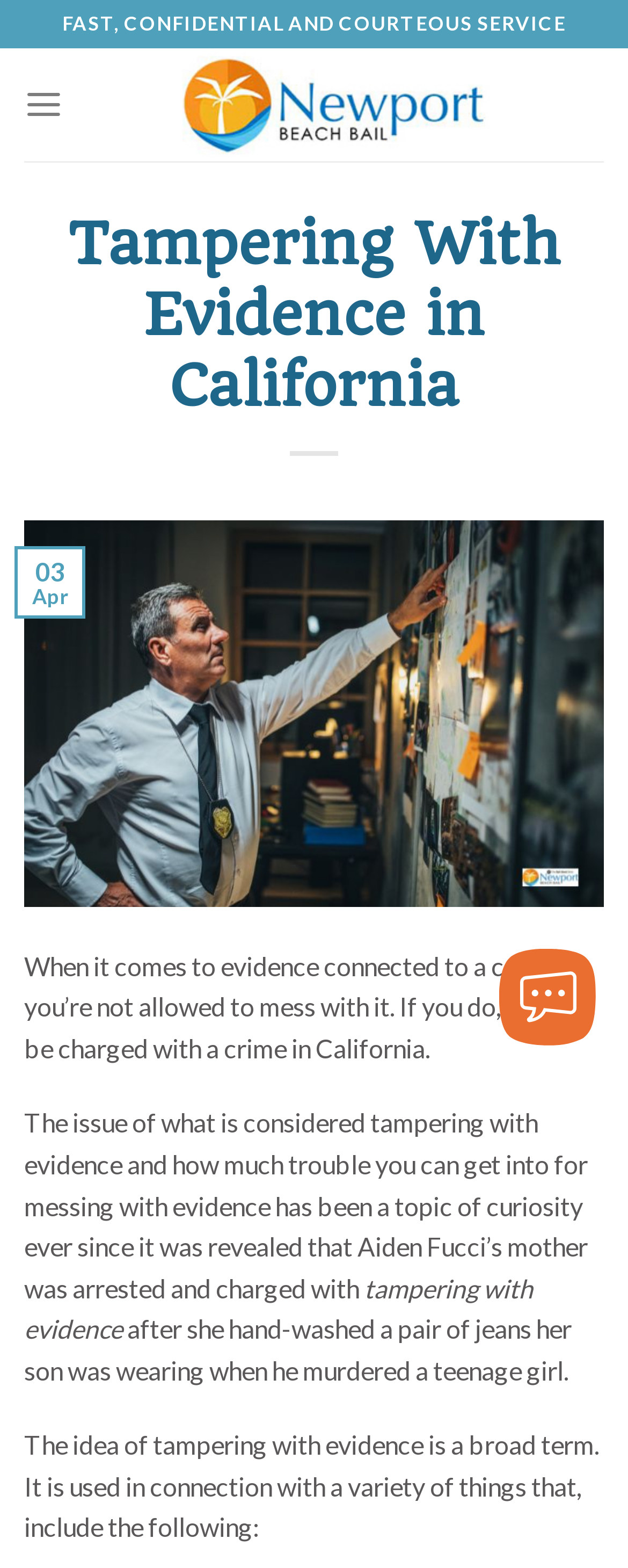Create a detailed summary of all the visual and textual information on the webpage.

The webpage is about penalties for tampering with evidence in California. At the top, there is a header with the title "Penalties For Tampering With Evidence in California". Below the title, there is a promotional text "FAST, CONFIDENTIAL AND COURTEOUS SERVICE" and a link to "Newport Beach Bail Bonds" accompanied by an image of the same name. 

To the left of the promotional text, there is a menu link labeled "Menu" which, when expanded, reveals a list of options including a heading "Tampering With Evidence in California" and a link to "bail out of jail in dana point ca" with an associated image. 

Below the menu, there is a main content area with several paragraphs of text. The first paragraph explains that tampering with evidence connected to a crime is not allowed and can result in criminal charges in California. The following paragraphs discuss the concept of tampering with evidence, including a specific example of a mother being arrested and charged for washing her son's jeans after he committed a crime. 

The text continues to explain that tampering with evidence is a broad term that encompasses various actions. At the bottom right of the page, there is a chat button labeled "Launch chat button".